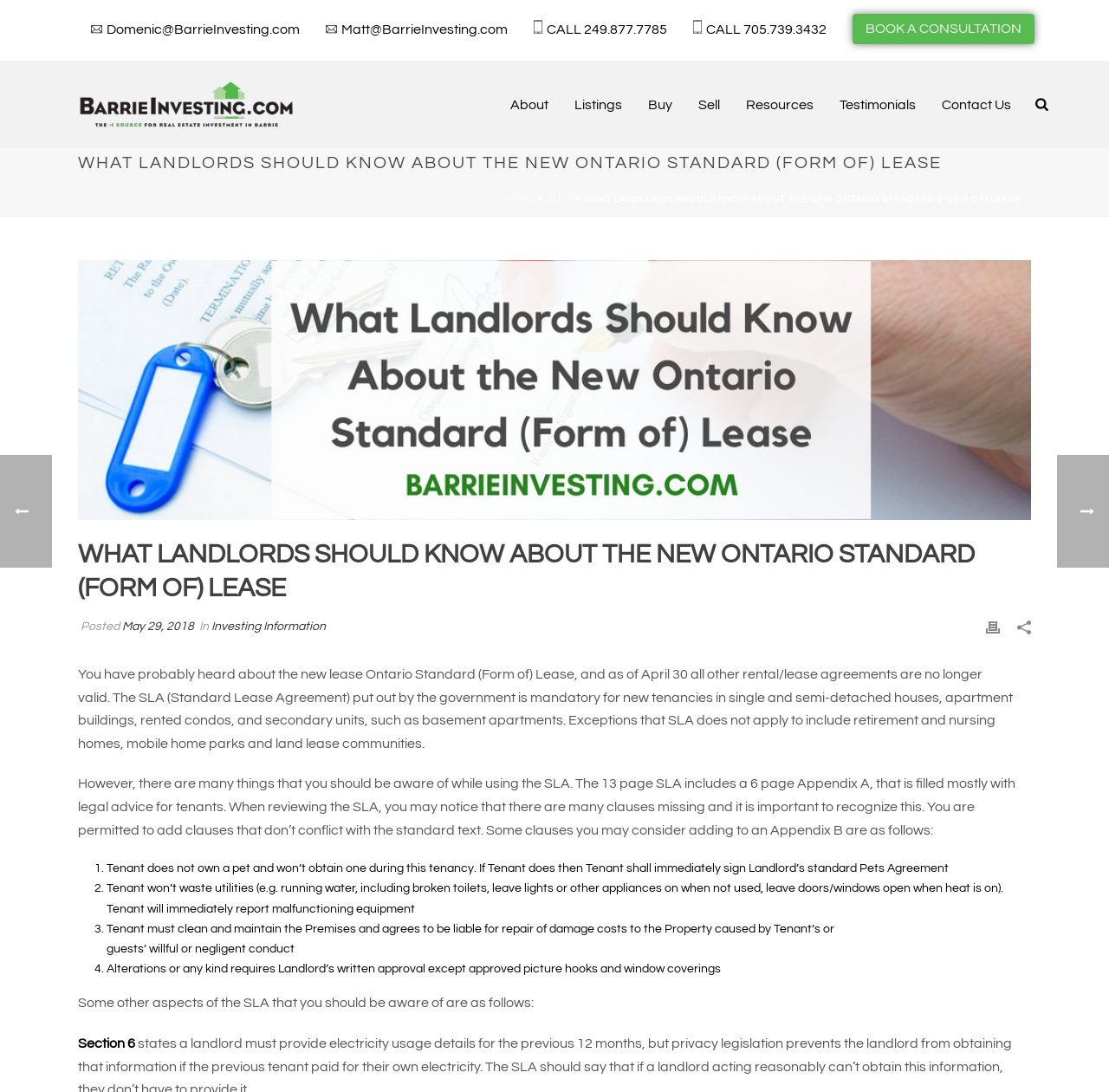Locate the bounding box coordinates of the element I should click to achieve the following instruction: "Go to About page".

[0.449, 0.086, 0.506, 0.105]